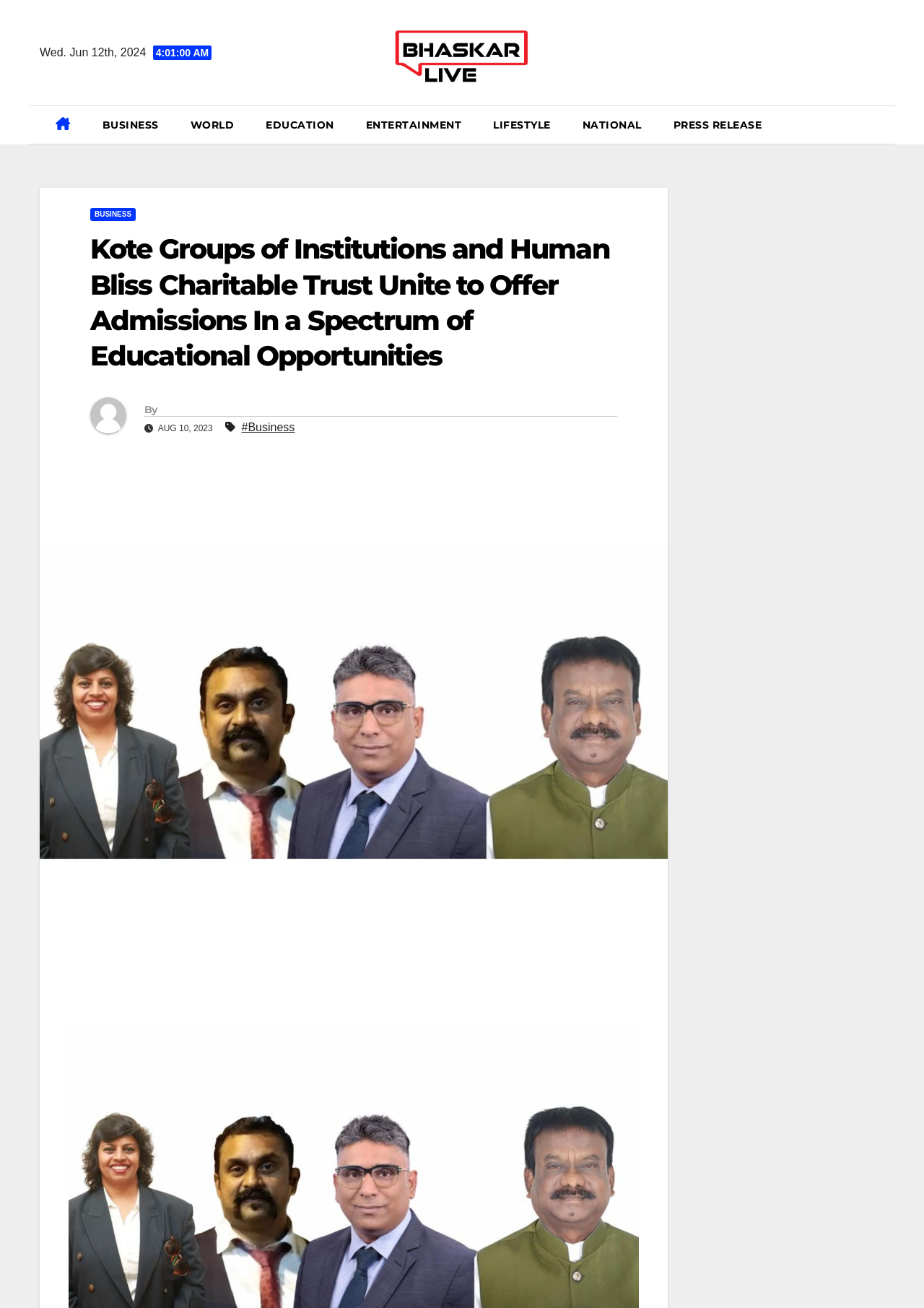Pinpoint the bounding box coordinates of the area that should be clicked to complete the following instruction: "Browse other series". The coordinates must be given as four float numbers between 0 and 1, i.e., [left, top, right, bottom].

None